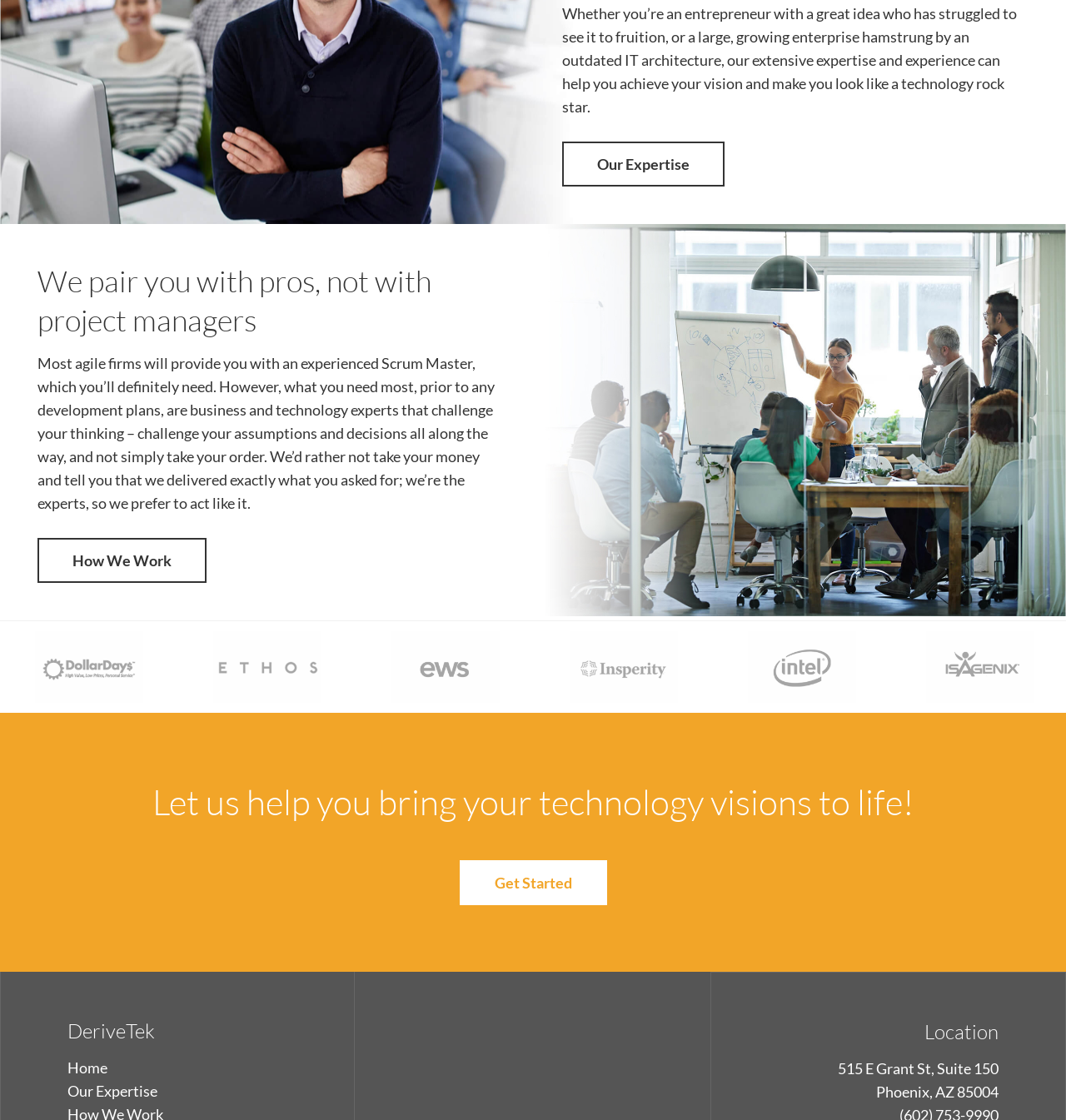What is the address of DeriveTek's location? Observe the screenshot and provide a one-word or short phrase answer.

515 E Grant St, Suite 150, Phoenix, AZ 85004